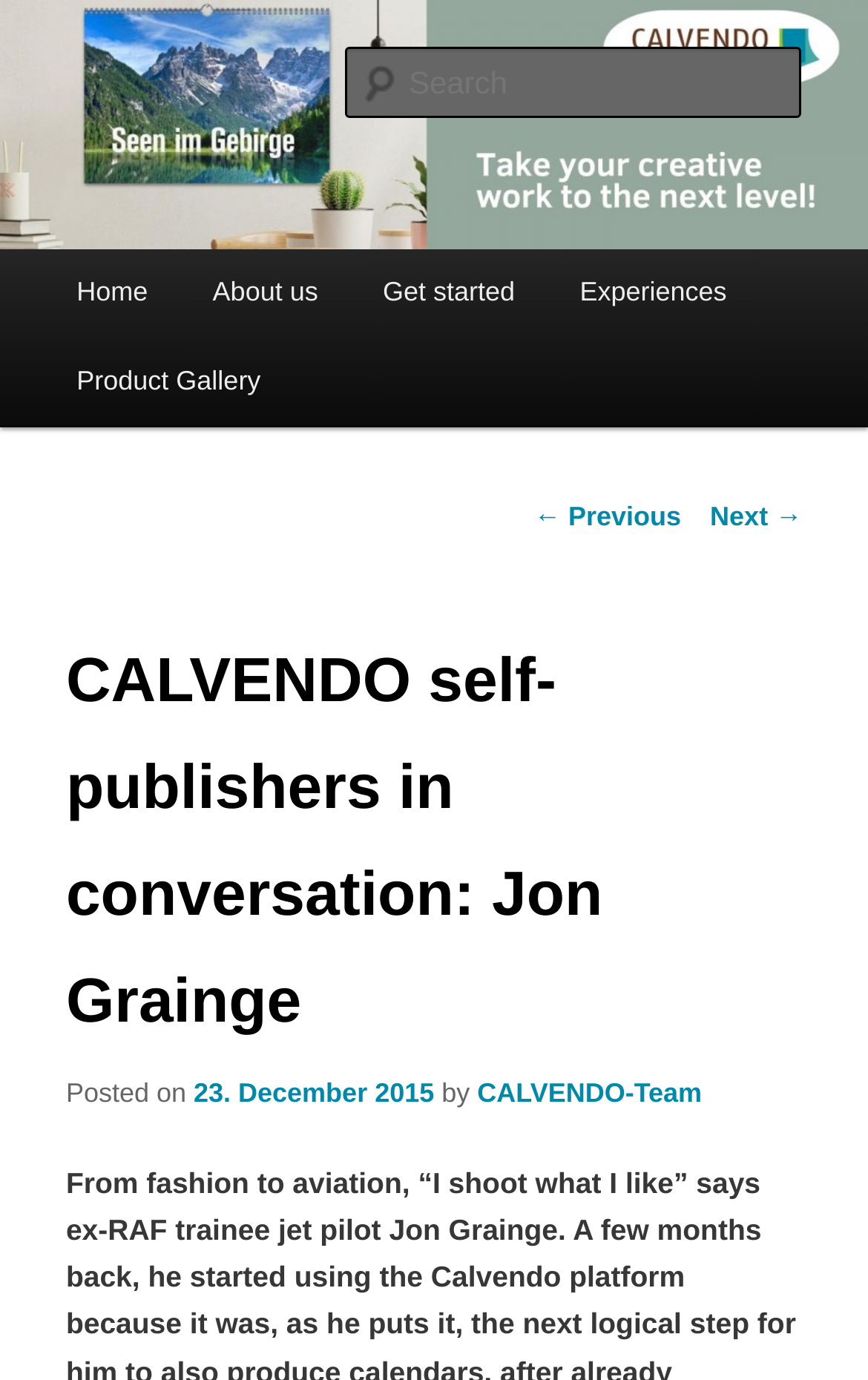Find the bounding box coordinates for the HTML element described in this sentence: "23. December 2015". Provide the coordinates as four float numbers between 0 and 1, in the format [left, top, right, bottom].

[0.223, 0.781, 0.5, 0.803]